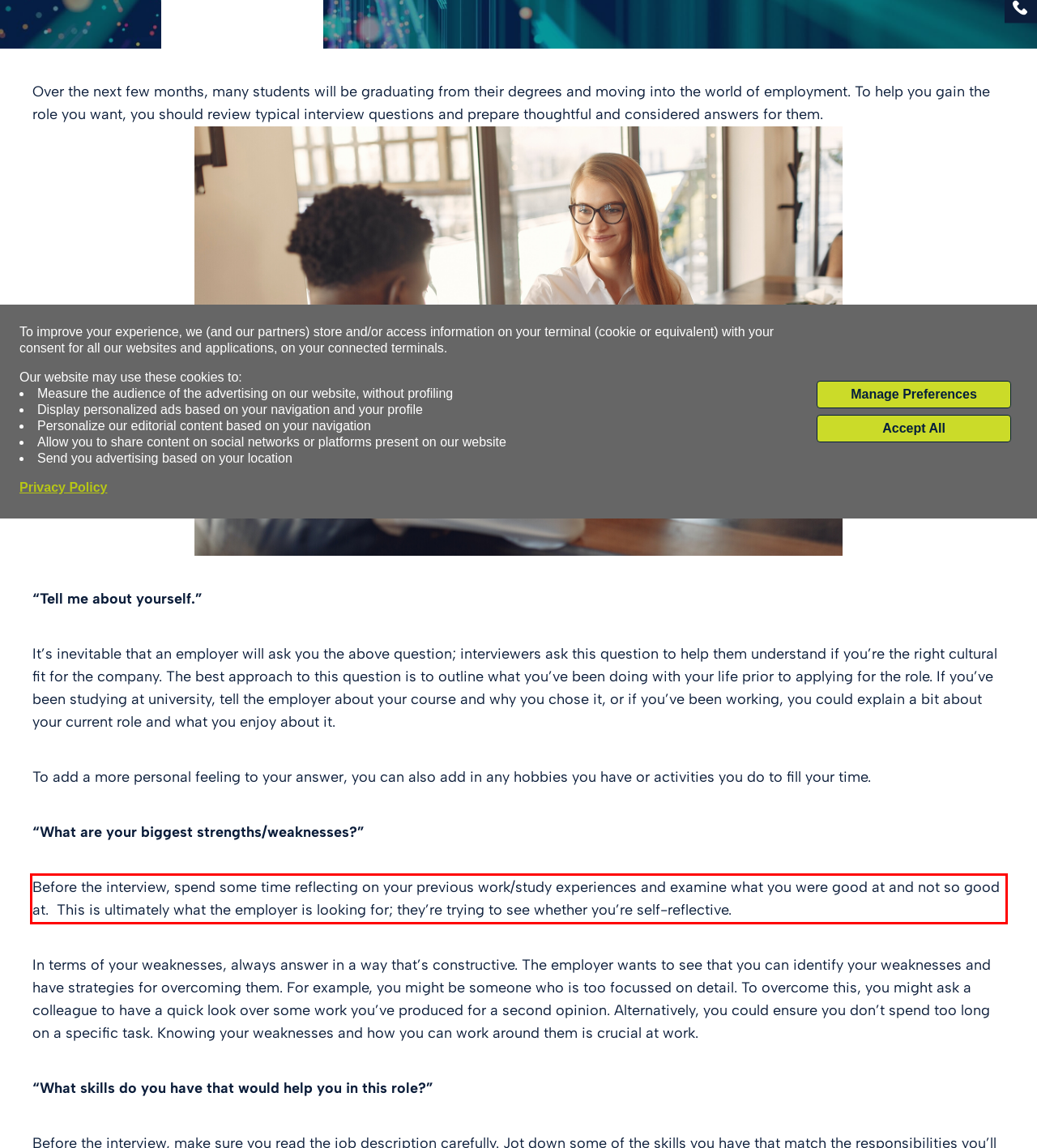Examine the webpage screenshot and use OCR to obtain the text inside the red bounding box.

Before the interview, spend some time reflecting on your previous work/study experiences and examine what you were good at and not so good at. This is ultimately what the employer is looking for; they’re trying to see whether you’re self-reflective.